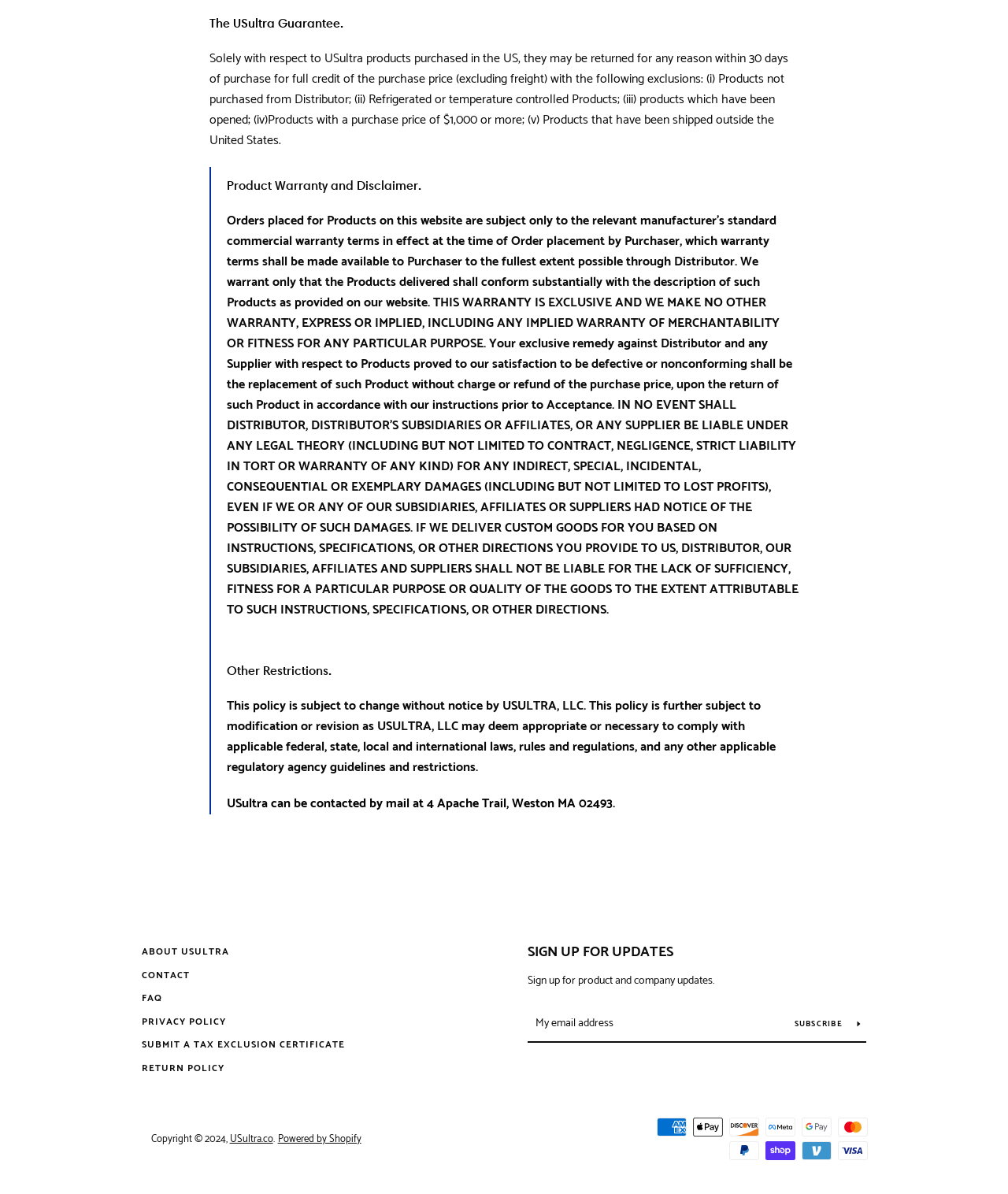What is the return policy for USultra products?
Please use the image to provide a one-word or short phrase answer.

30 days